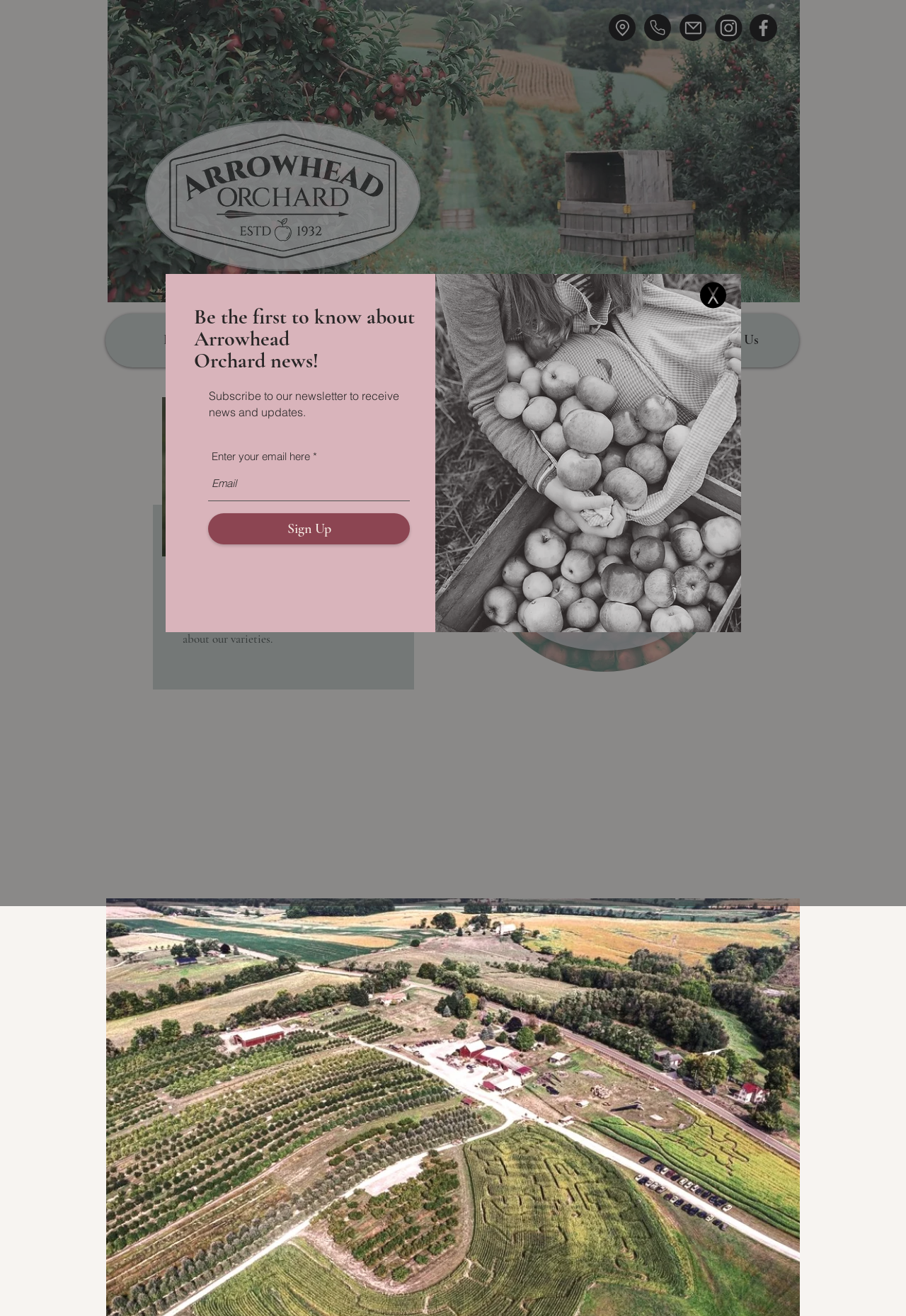Could you locate the bounding box coordinates for the section that should be clicked to accomplish this task: "Click on HOME".

None